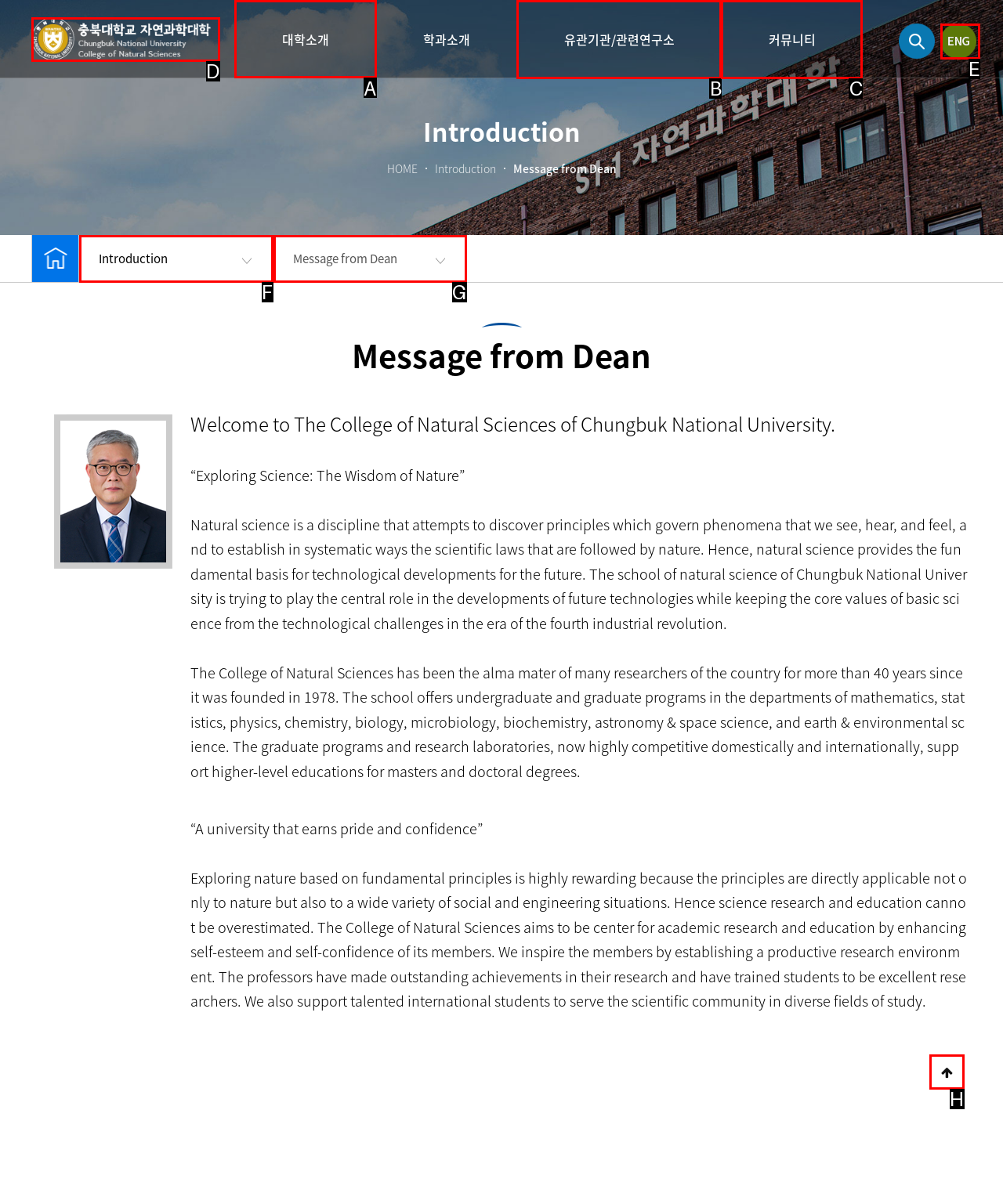Identify the correct UI element to click to achieve the task: Click the logo.
Answer with the letter of the appropriate option from the choices given.

None